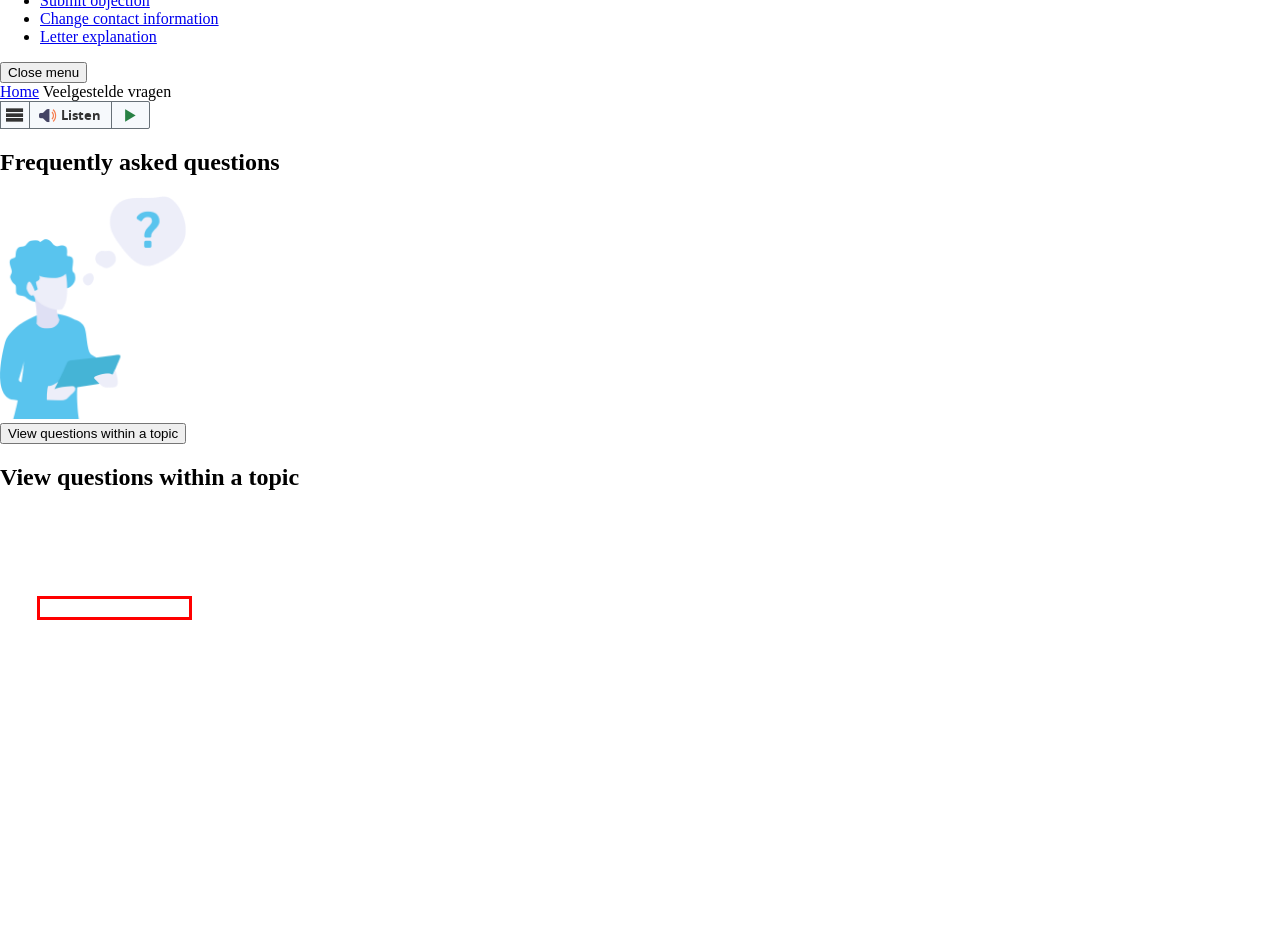With the provided webpage screenshot containing a red bounding box around a UI element, determine which description best matches the new webpage that appears after clicking the selected element. The choices are:
A. Home - Delfland
B. Home
C. Homepage | Gemeente Delft
D. Direct actions - Regionale Belasting Groep Business
E. Privacy statement - Regionale Belasting Groep Business
F. Responsible disclosure - Regionale Belasting Groep Business
G. RBG voor gemeenten - Regionale Belasting Groep Particulier RBG voor gemeenten
H. Proclaimer - Regionale Belasting Groep Business

F